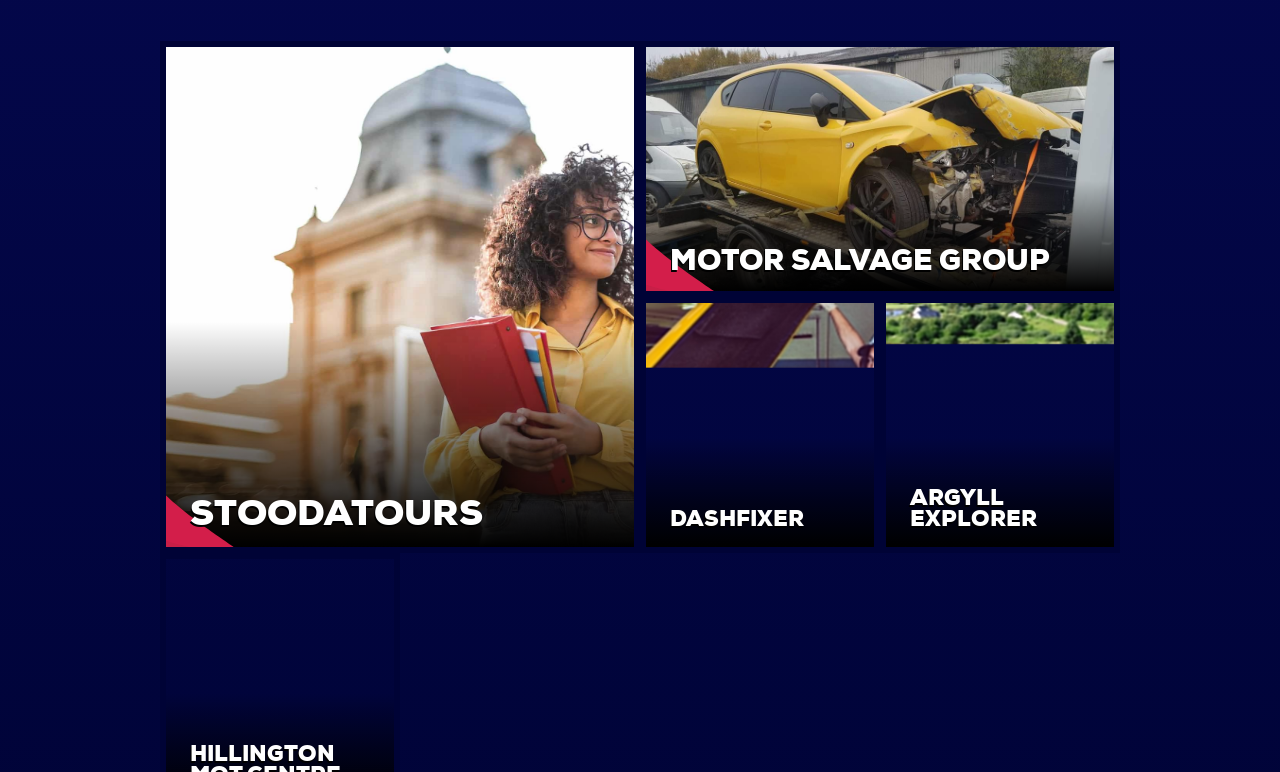Kindly determine the bounding box coordinates for the area that needs to be clicked to execute this instruction: "View STOODATOURS project".

[0.148, 0.633, 0.377, 0.695]